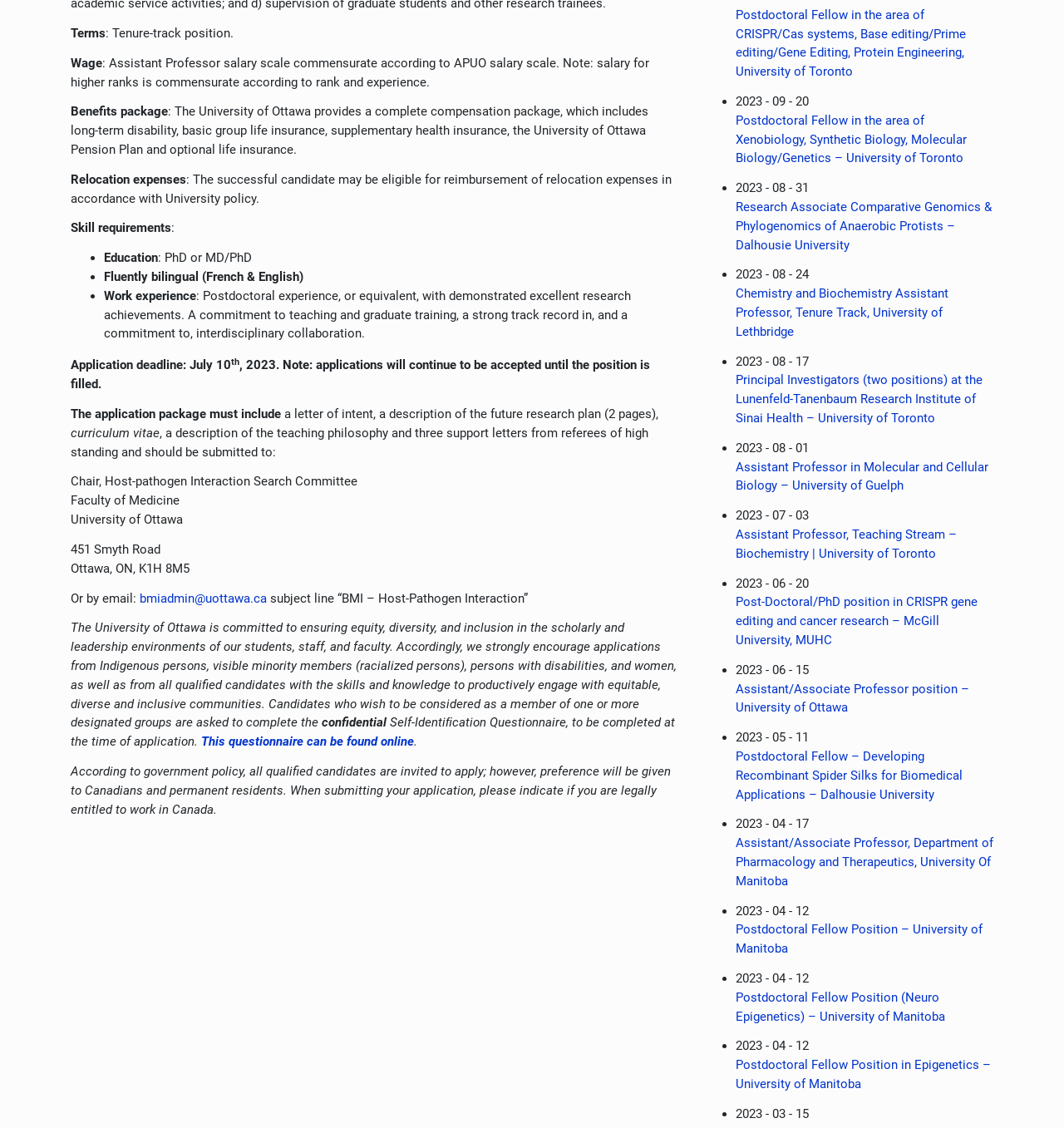What is the job position being advertised?
Please provide a single word or phrase in response based on the screenshot.

Tenure-track position